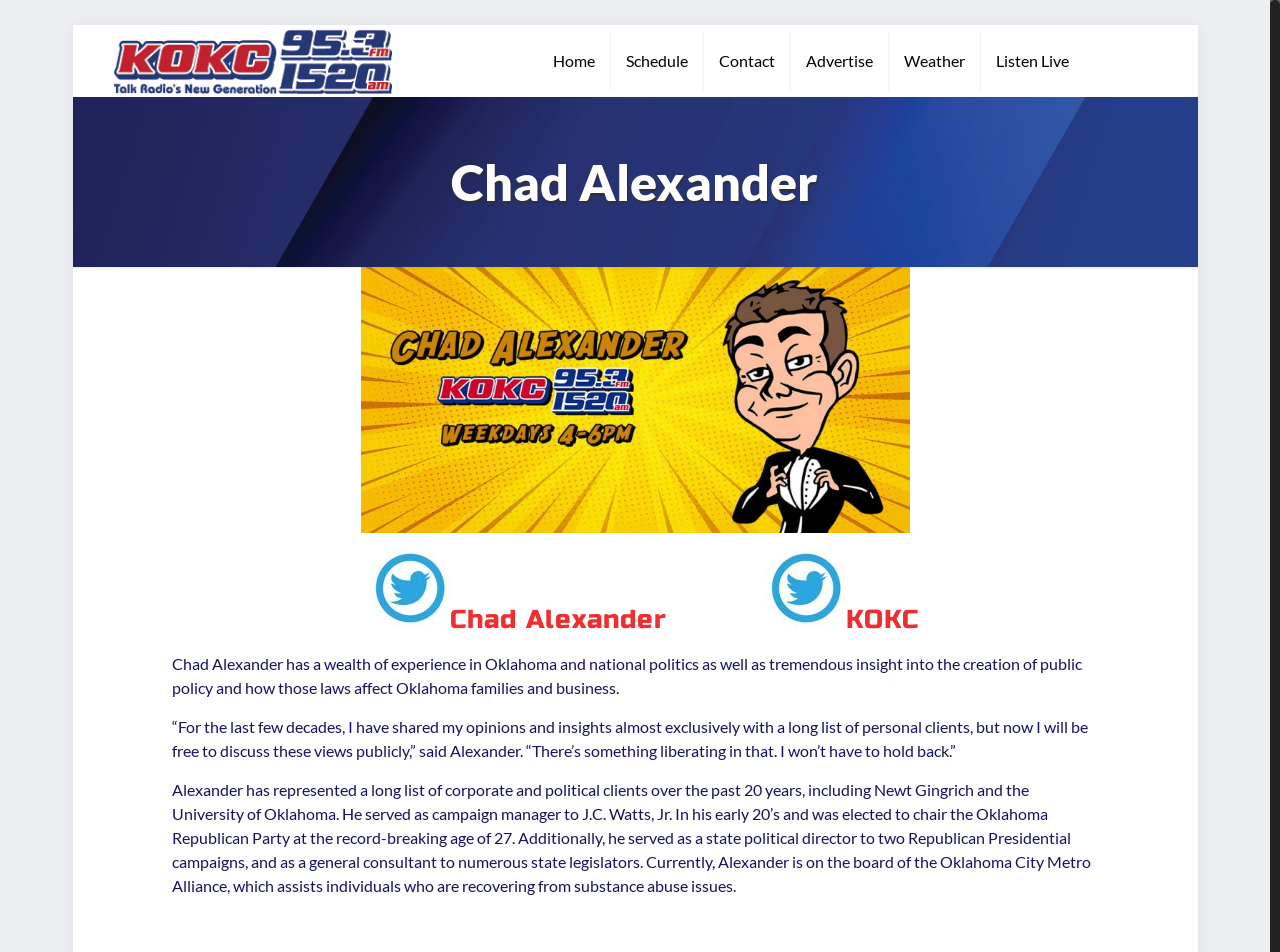What is the name of the person featured on this webpage?
Please give a detailed and thorough answer to the question, covering all relevant points.

Based on the webpage structure, I found a heading element with the text 'Chad Alexander' which suggests that the webpage is about this person.